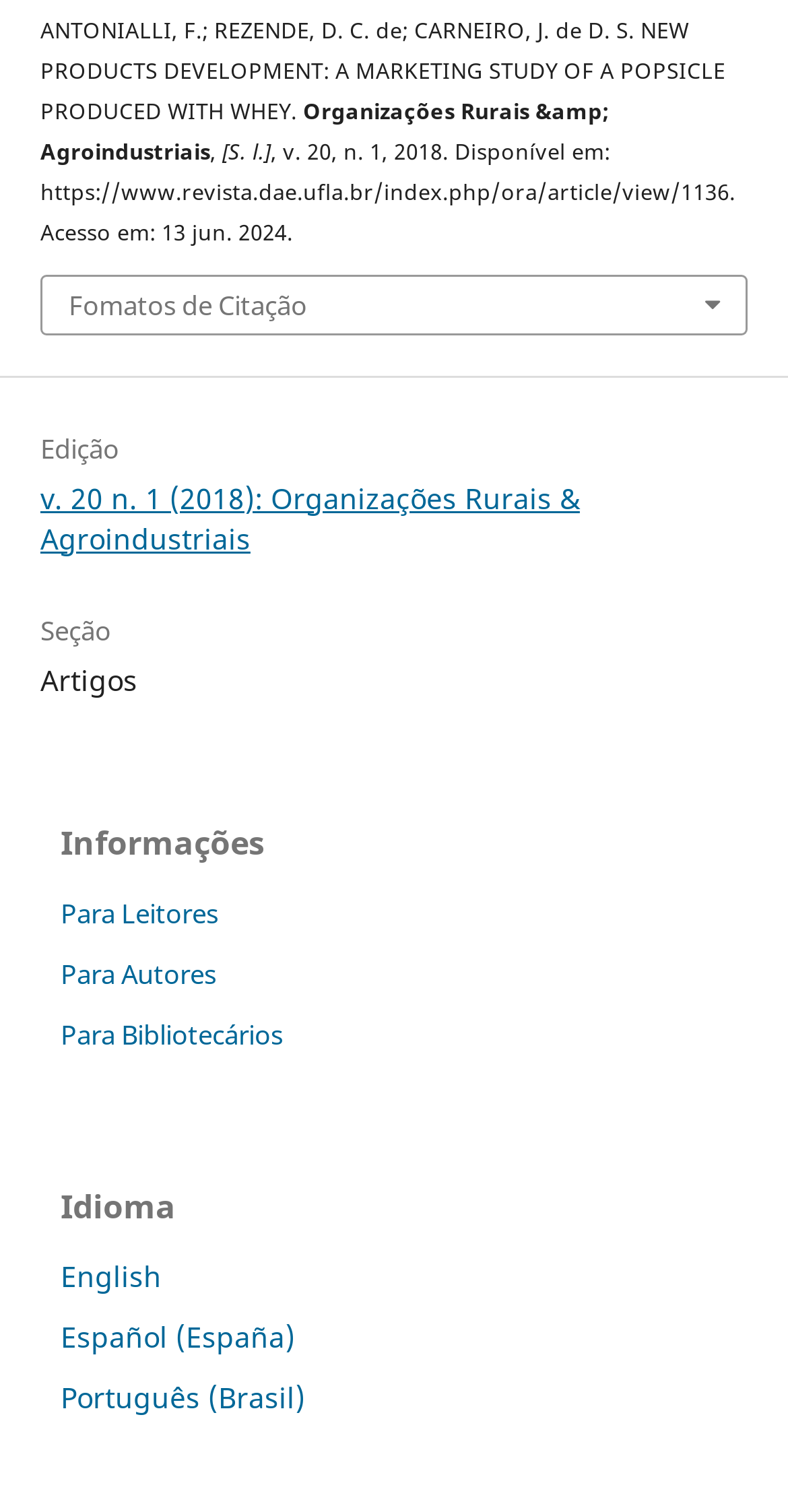Identify the bounding box coordinates of the section that should be clicked to achieve the task described: "View author information".

[0.077, 0.632, 0.274, 0.656]